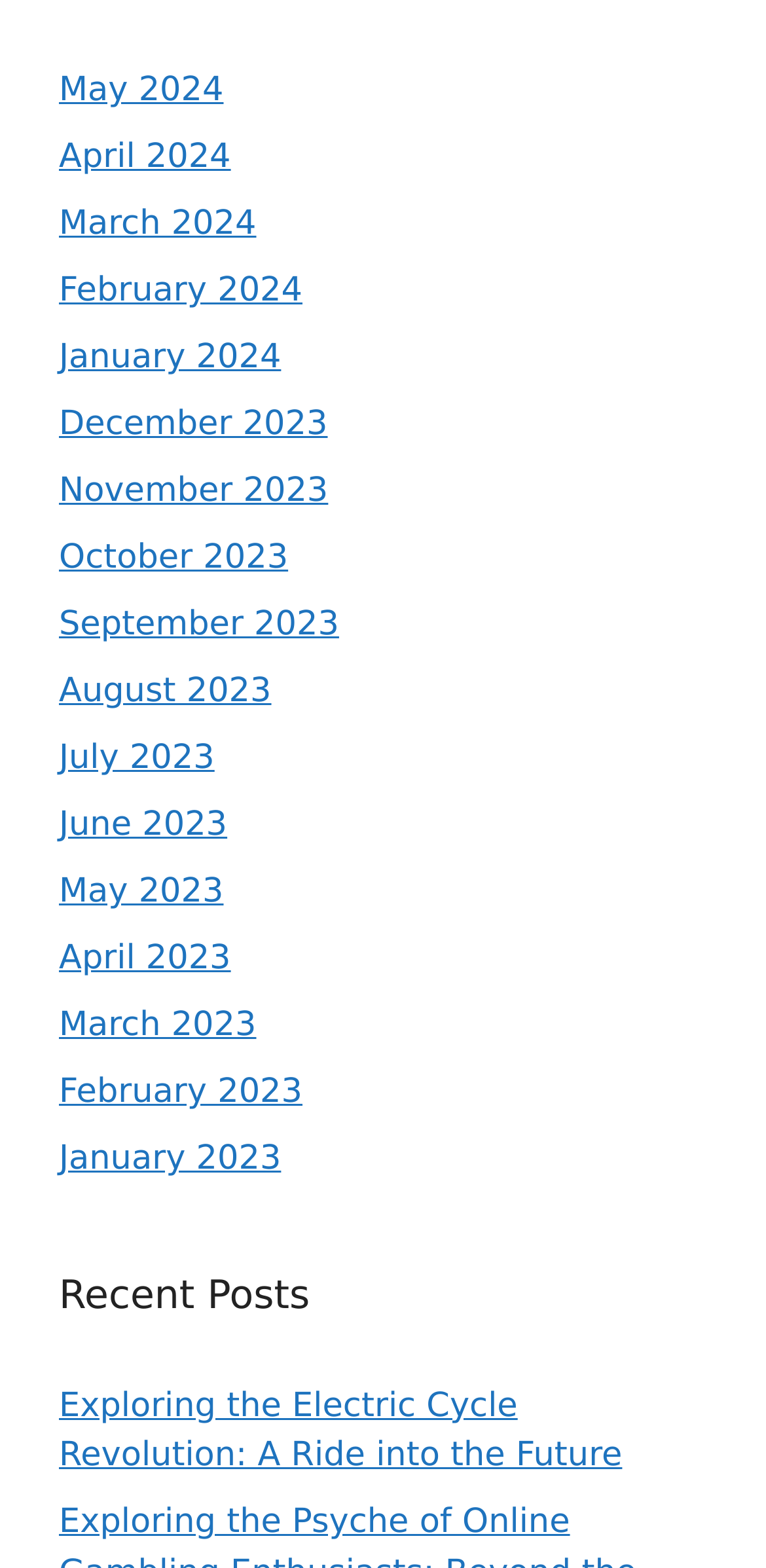Refer to the image and provide an in-depth answer to the question:
What is the most recent month listed?

By examining the list of links, I can see that the most recent month listed is 'May 2024', which is the first link in the list.